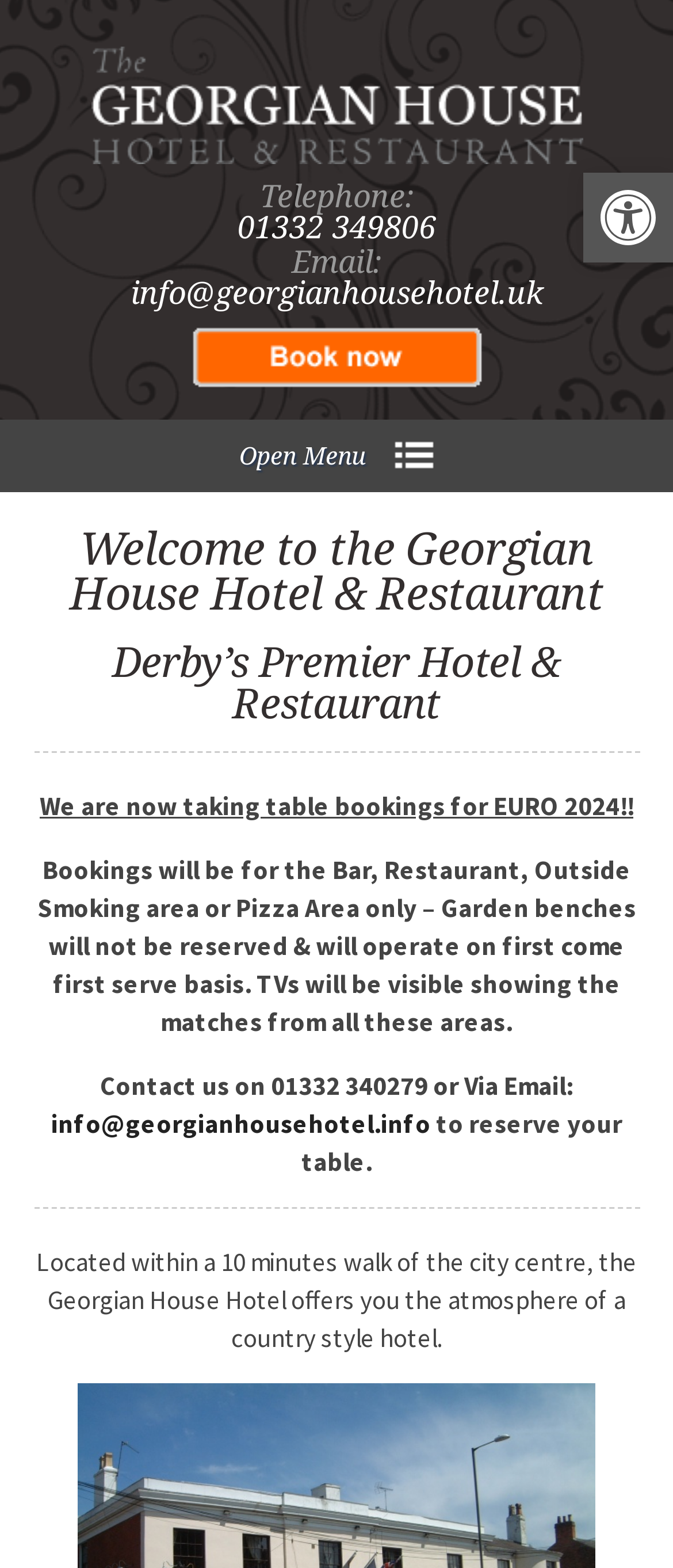Using the information in the image, give a detailed answer to the following question: What is the phone number to contact the hotel?

I found the phone number by looking at the static text element that says 'Telephone:' and the adjacent static text element that displays the phone number.